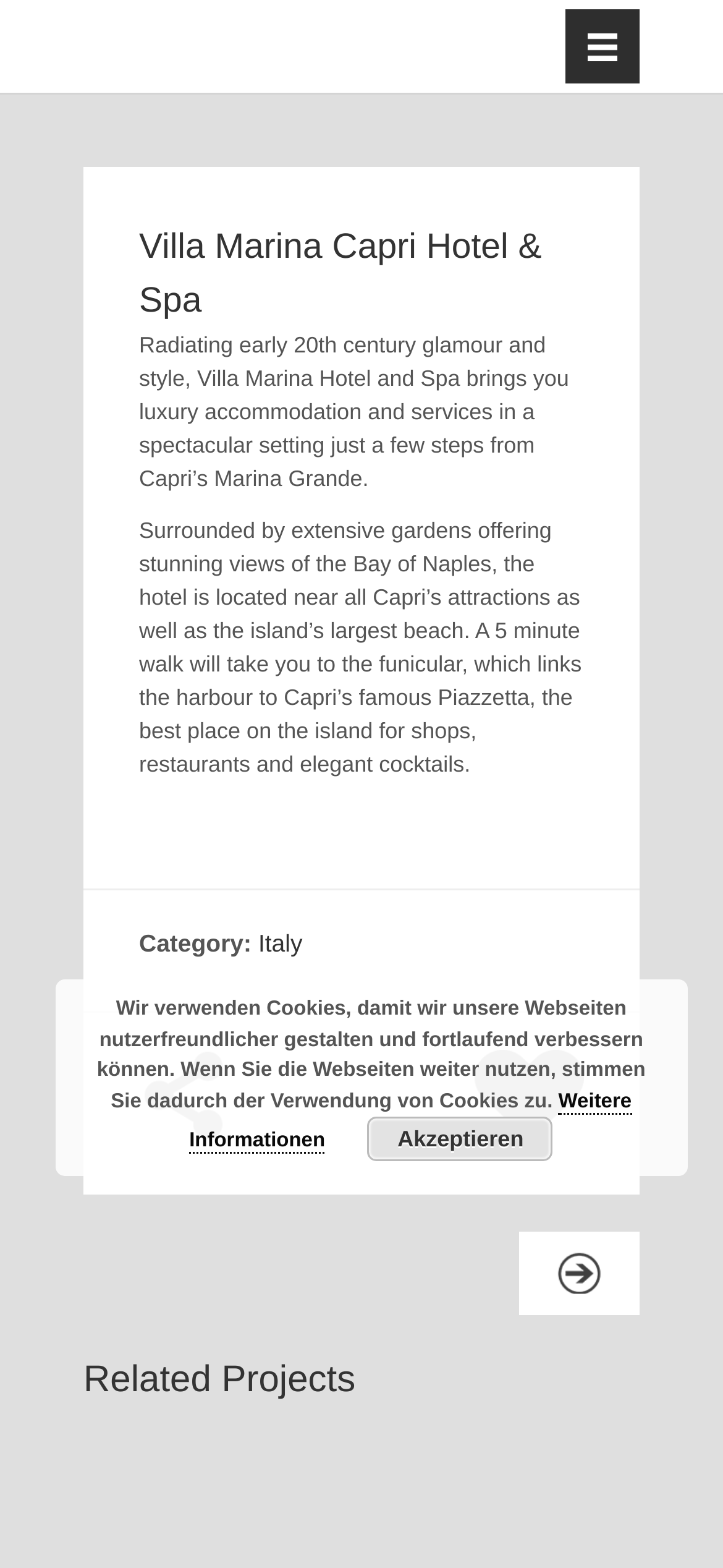Predict the bounding box coordinates of the area that should be clicked to accomplish the following instruction: "Read more about Villa Marina Capri Hotel & Spa". The bounding box coordinates should consist of four float numbers between 0 and 1, i.e., [left, top, right, bottom].

[0.192, 0.142, 0.885, 0.209]